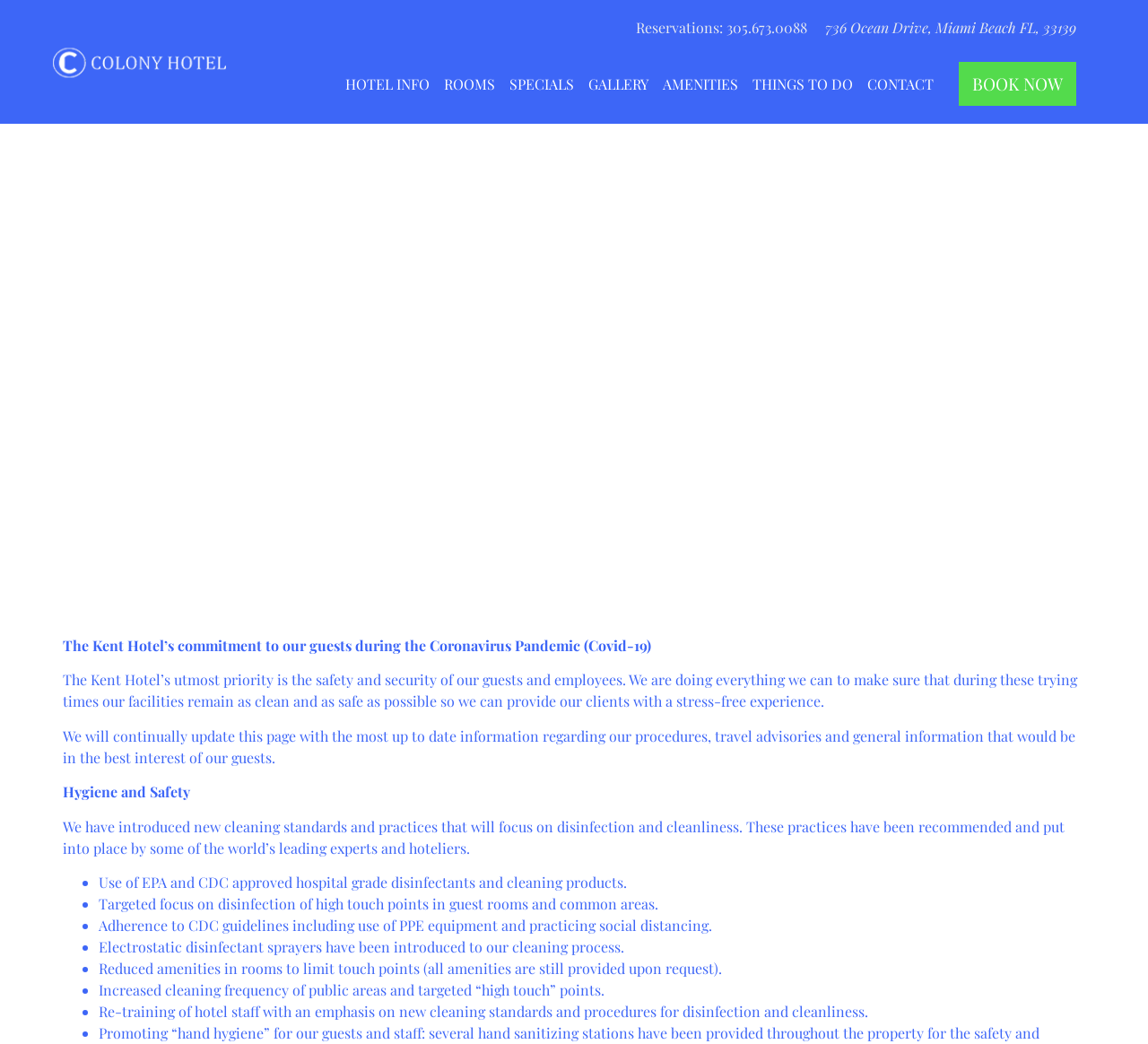What is the hotel's priority during the Coronavirus Pandemic?
Answer the question in as much detail as possible.

I found the hotel's priority during the Coronavirus Pandemic by looking at the static text element on the webpage, which is located at coordinates [0.055, 0.642, 0.938, 0.681]. The text content of this element is 'The Kent Hotel’s utmost priority is the safety and security of our guests and employees.', which indicates that the hotel's priority is the safety and security of its guests and employees.